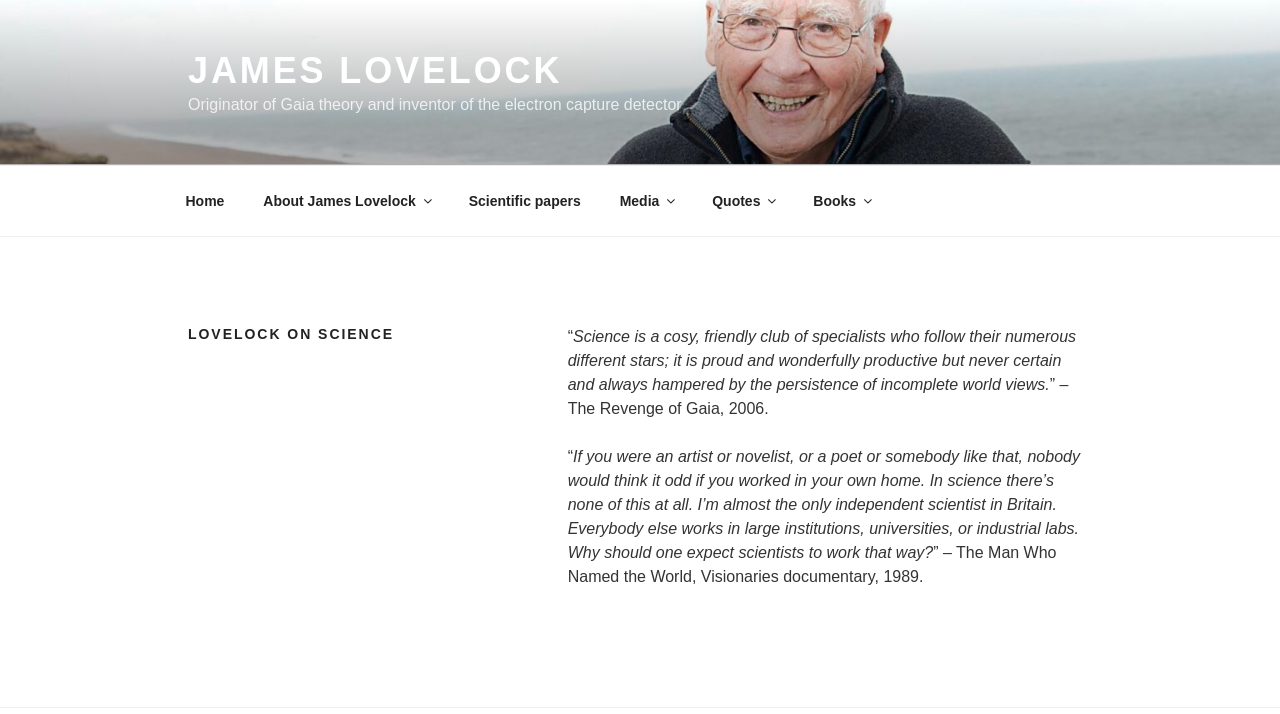Identify the bounding box for the UI element described as: "James Lovelock". The coordinates should be four float numbers between 0 and 1, i.e., [left, top, right, bottom].

[0.147, 0.07, 0.439, 0.127]